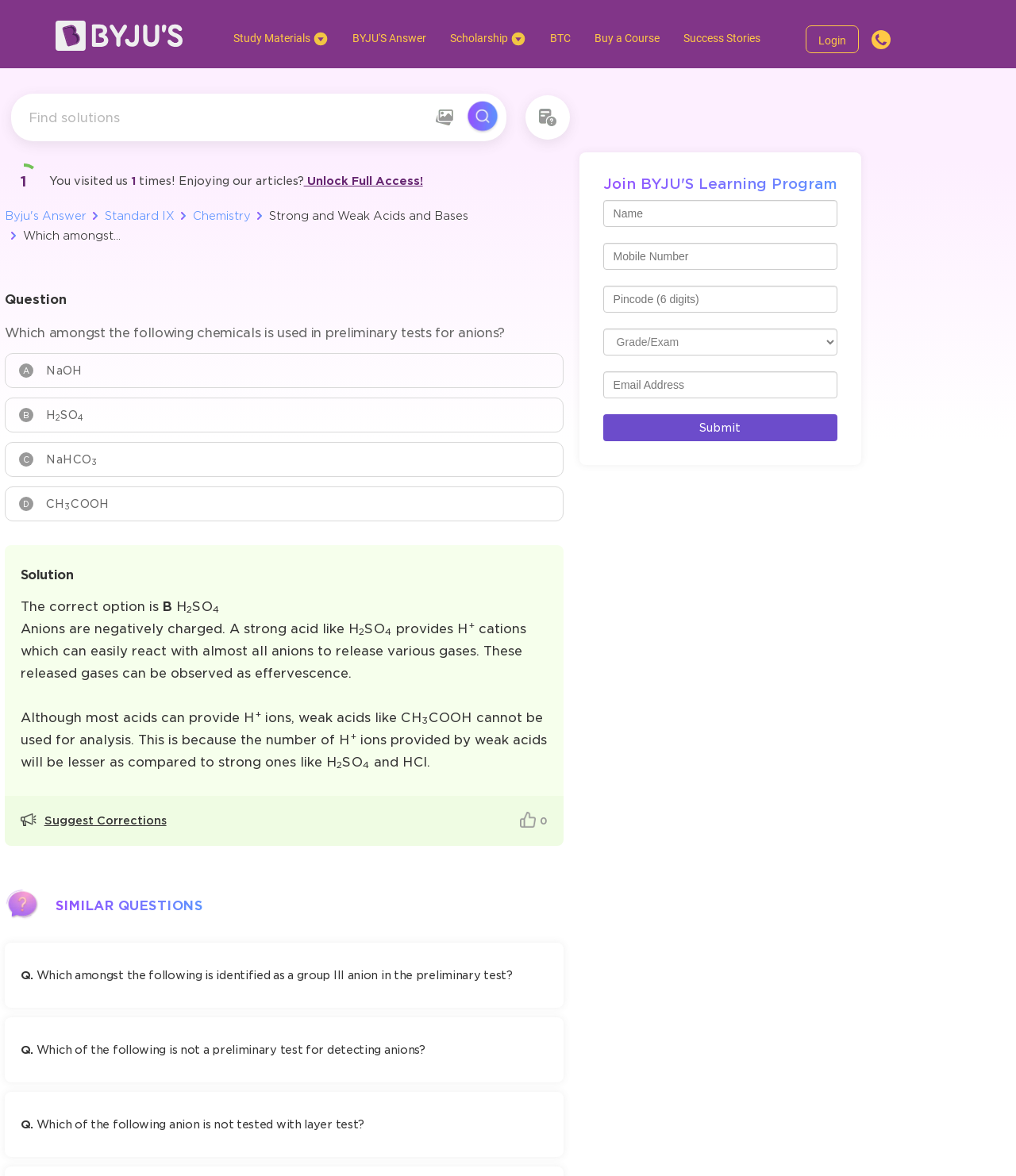What is the button labeled 'BYJU'S Answer' used for?
Give a one-word or short phrase answer based on the image.

To view the answer